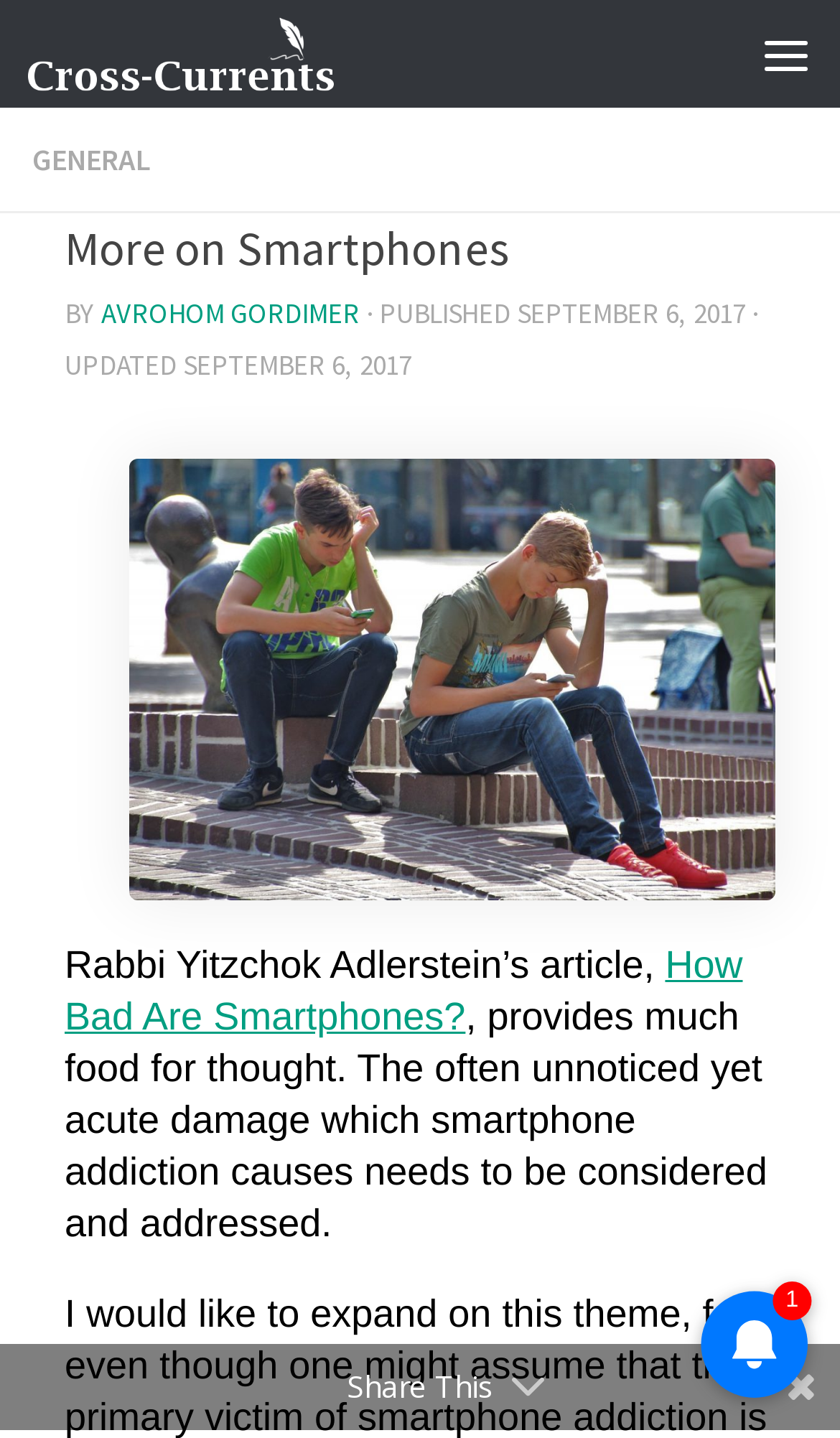Answer the following query concisely with a single word or phrase:
Who is the author of the article?

Rabbi Yitzchok Adlerstein